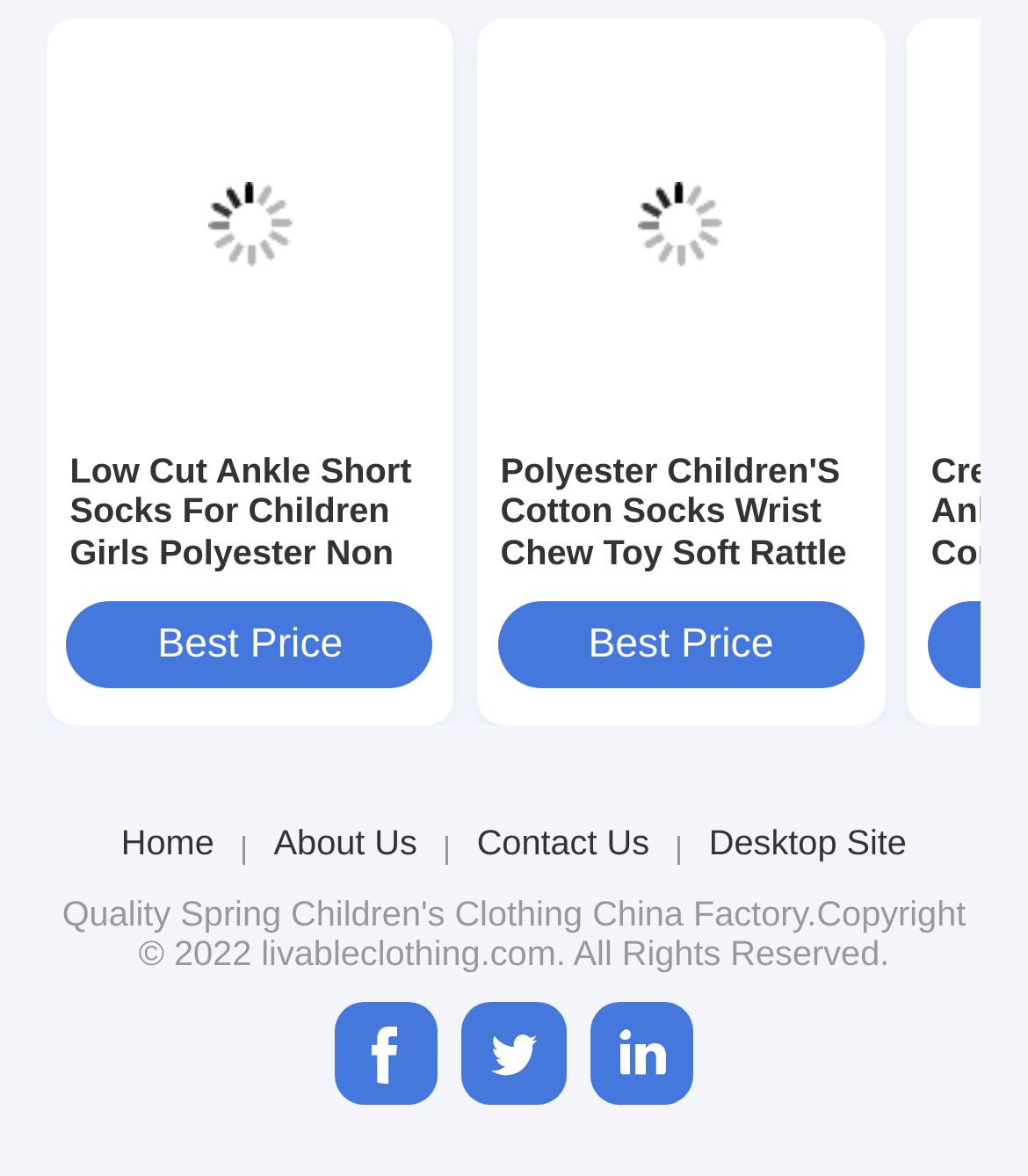Please identify the bounding box coordinates of the element's region that should be clicked to execute the following instruction: "Browse Spring Children's Clothing". The bounding box coordinates must be four float numbers between 0 and 1, i.e., [left, top, right, bottom].

[0.175, 0.759, 0.567, 0.793]